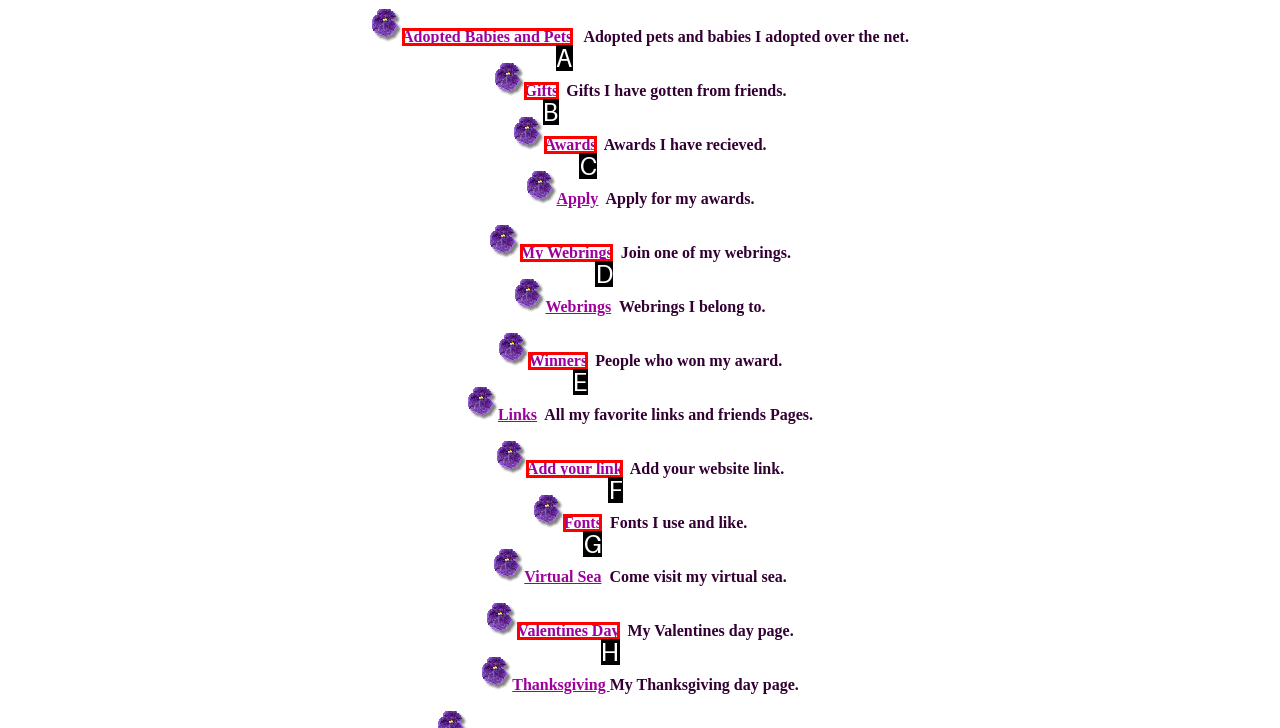Determine the letter of the UI element I should click on to complete the task: Explore Video Narration category from the provided choices in the screenshot.

None